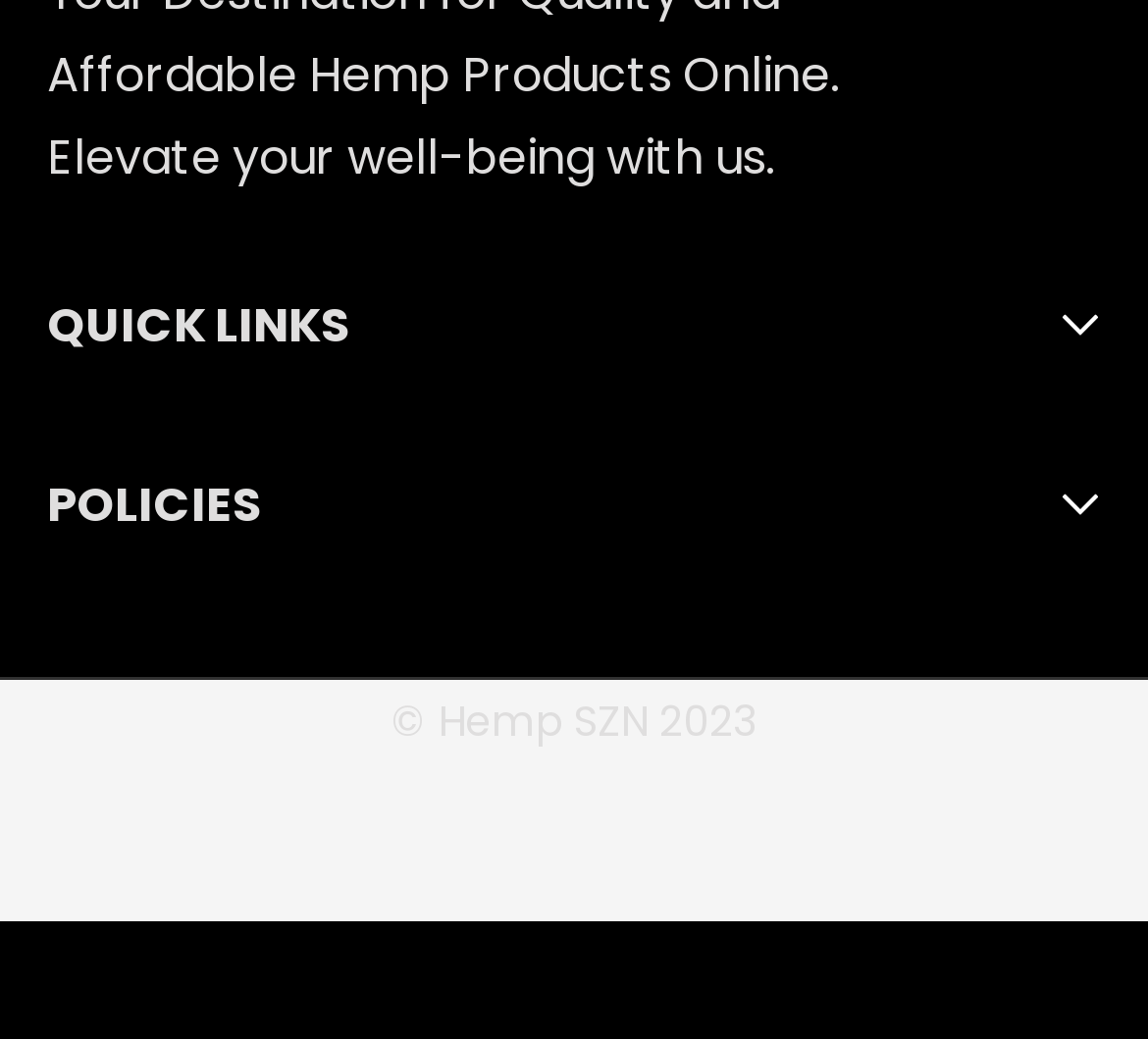Identify the bounding box coordinates of the clickable region required to complete the instruction: "view new arrivals". The coordinates should be given as four float numbers within the range of 0 and 1, i.e., [left, top, right, bottom].

[0.041, 0.614, 0.29, 0.682]